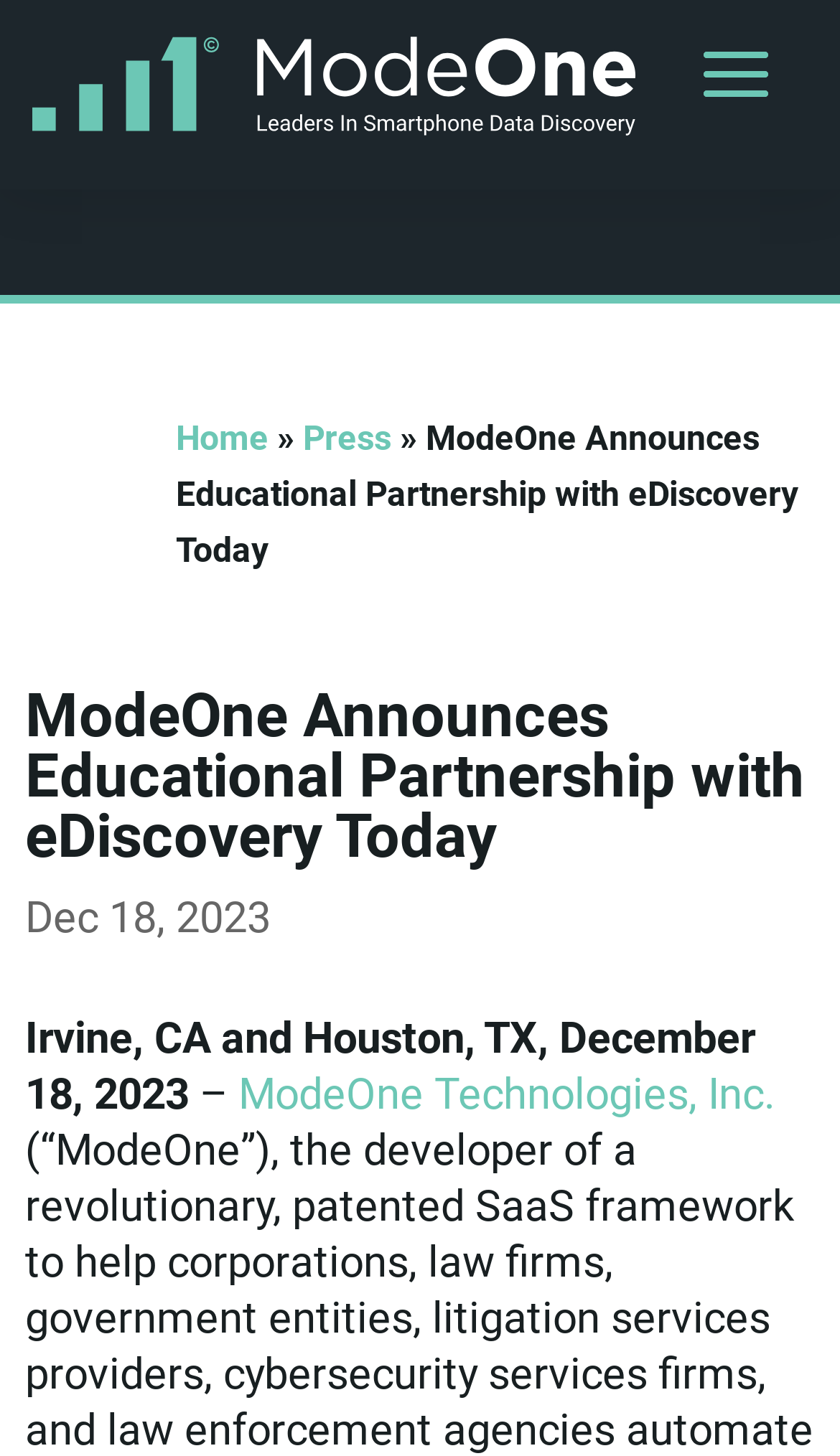What is the date of the announcement?
Kindly offer a detailed explanation using the data available in the image.

I found the date of the announcement by looking at the text 'Dec 18, 2023' which is located below the main heading 'ModeOne Announces Educational Partnership with eDiscovery Today'.